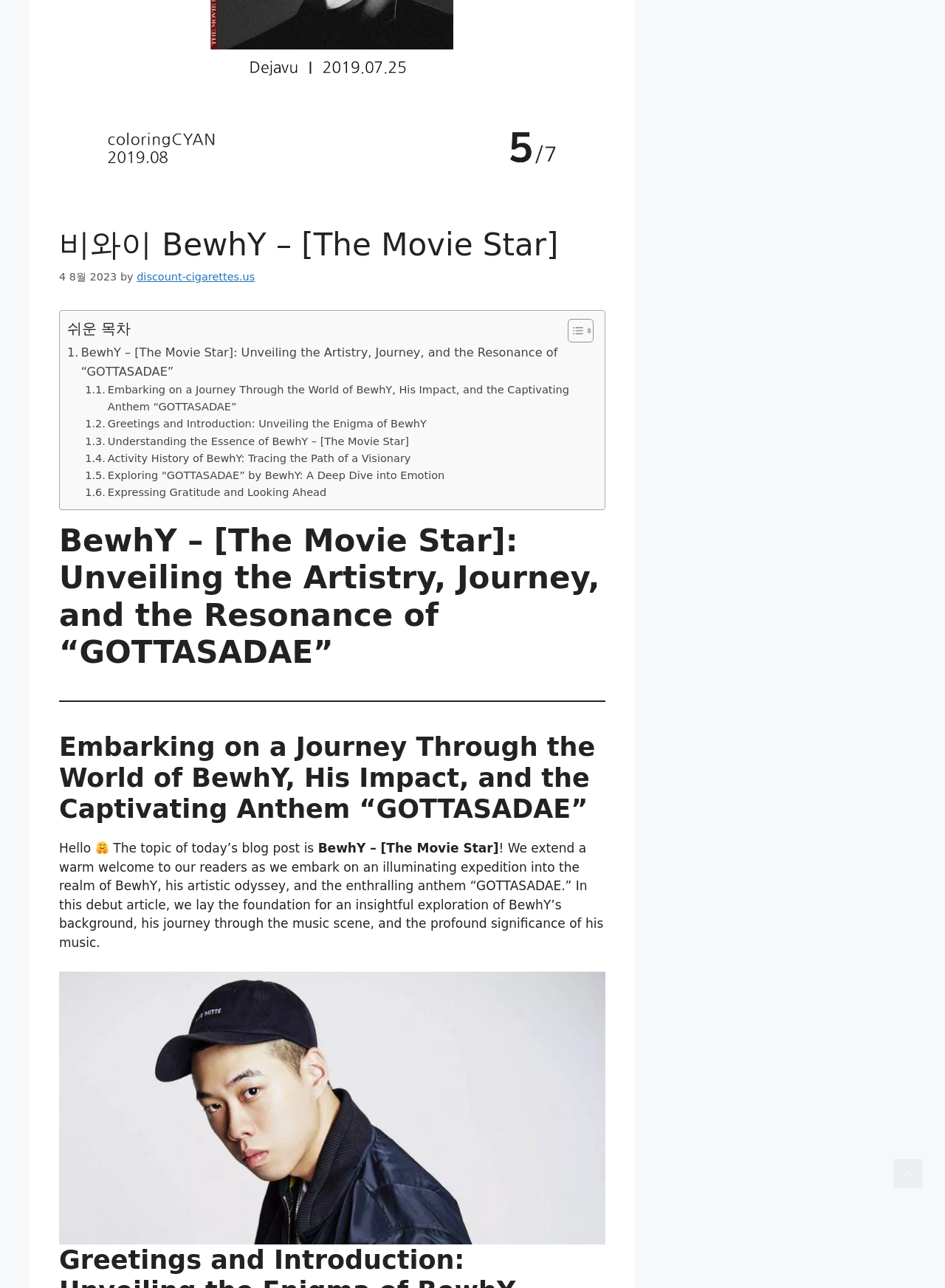Identify the bounding box of the UI element described as follows: "Toggle". Provide the coordinates as four float numbers in the range of 0 to 1 [left, top, right, bottom].

[0.589, 0.247, 0.624, 0.267]